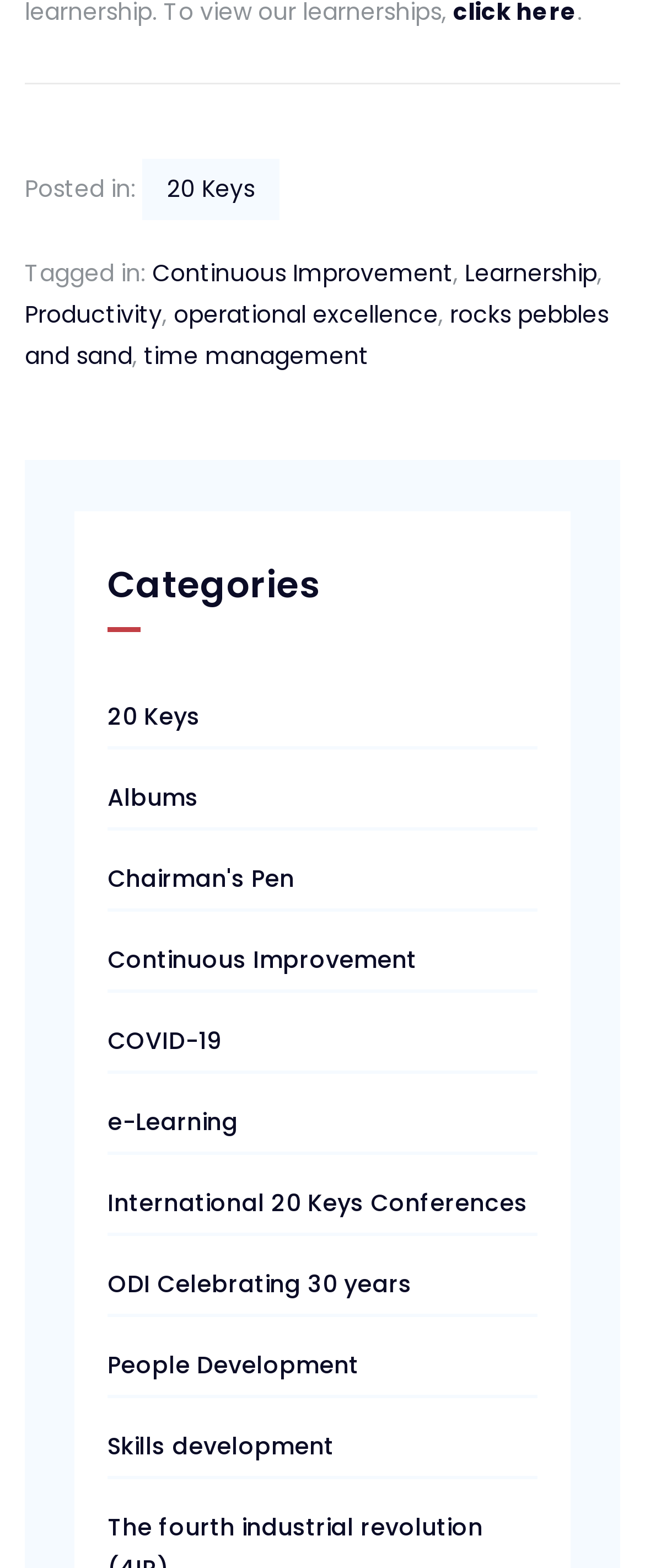What is the second tag listed under the 'Tagged in:' section?
Respond to the question with a single word or phrase according to the image.

Continuous Improvement